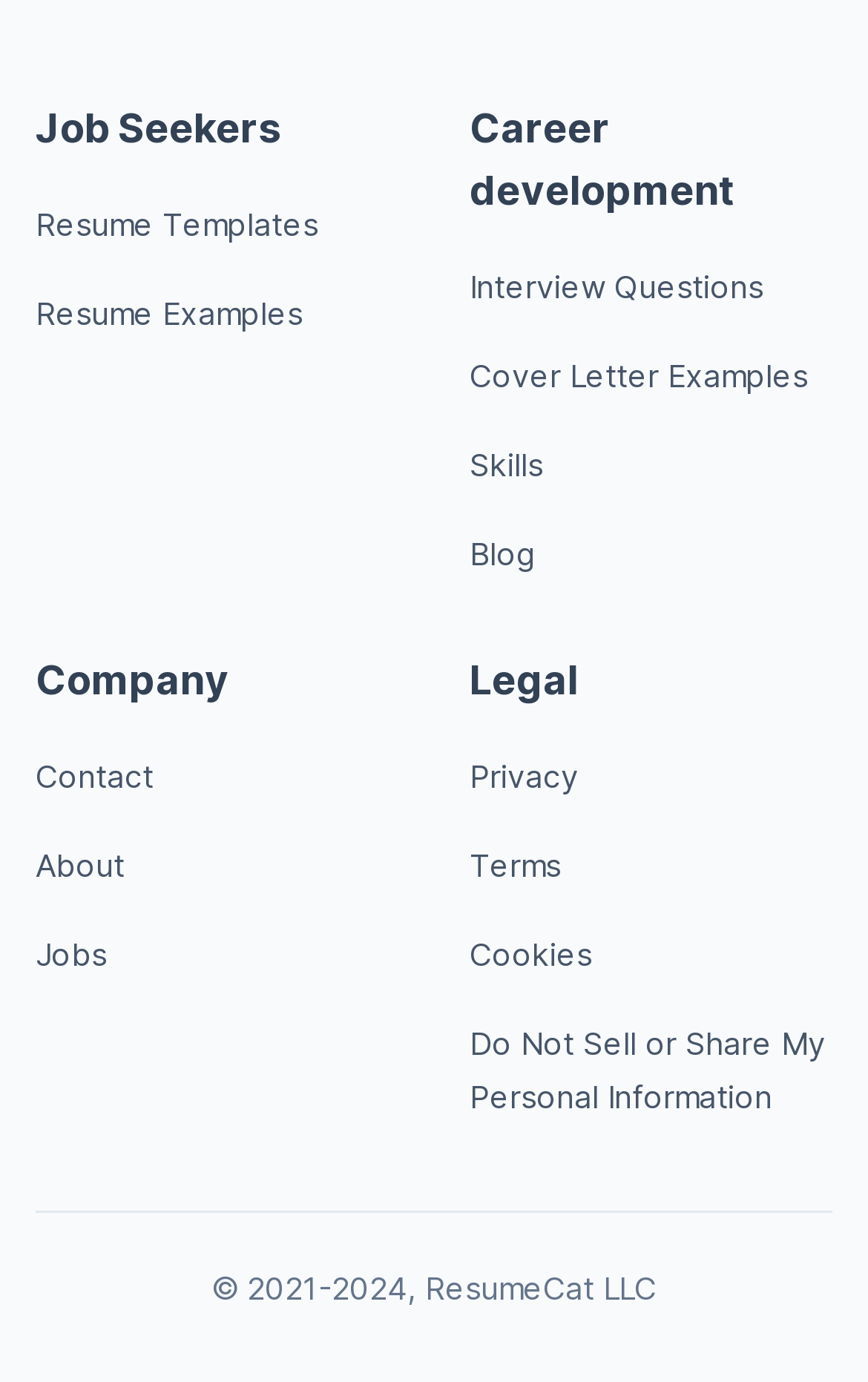Locate the bounding box coordinates of the region to be clicked to comply with the following instruction: "View resume templates". The coordinates must be four float numbers between 0 and 1, in the form [left, top, right, bottom].

[0.041, 0.149, 0.367, 0.176]